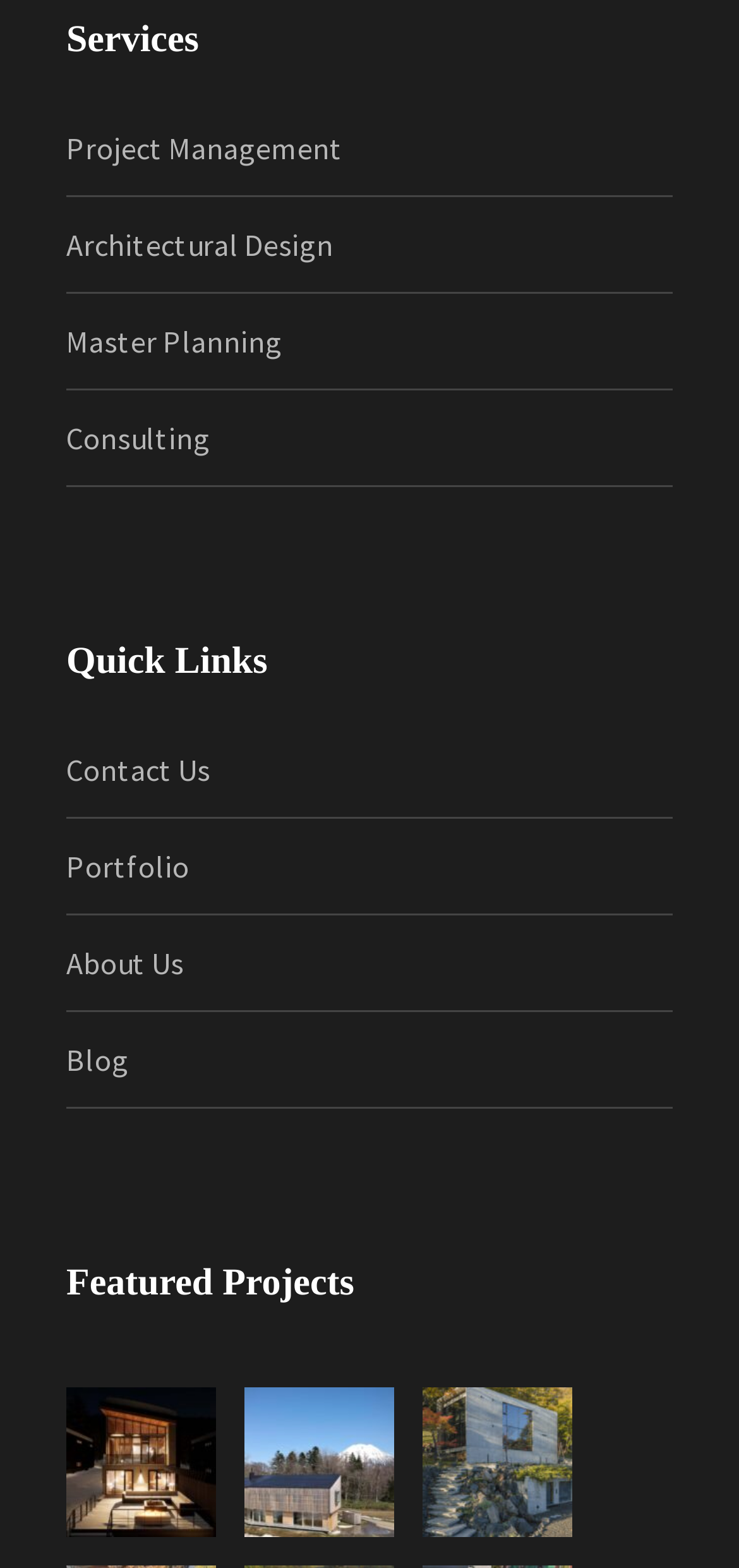Determine the bounding box coordinates of the element that should be clicked to execute the following command: "View About Us".

[0.09, 0.602, 0.249, 0.626]